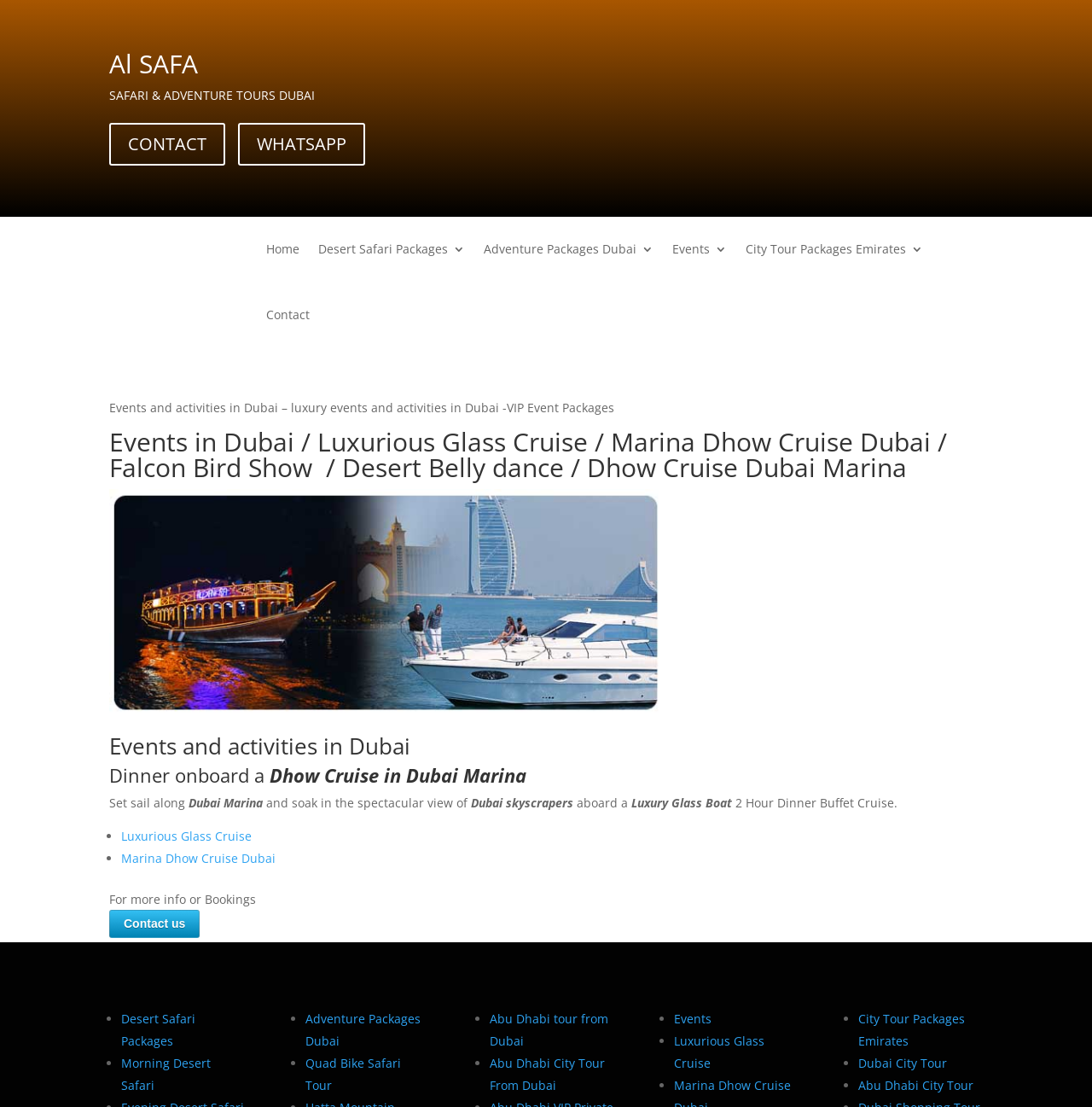Could you highlight the region that needs to be clicked to execute the instruction: "Read the post 'The Construct of You'"?

None